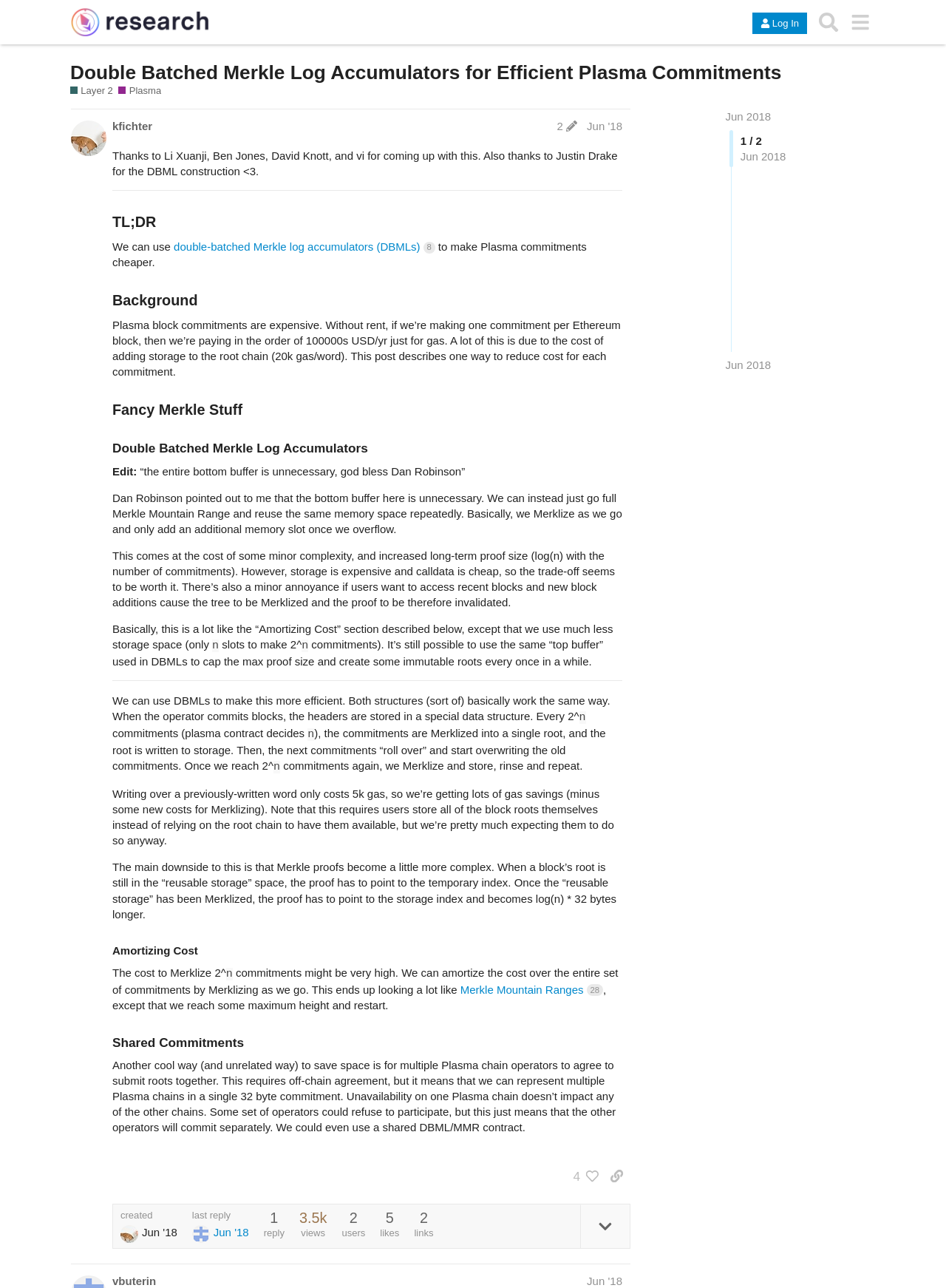Locate the coordinates of the bounding box for the clickable region that fulfills this instruction: "Click on the 'Log In' button".

[0.795, 0.01, 0.853, 0.026]